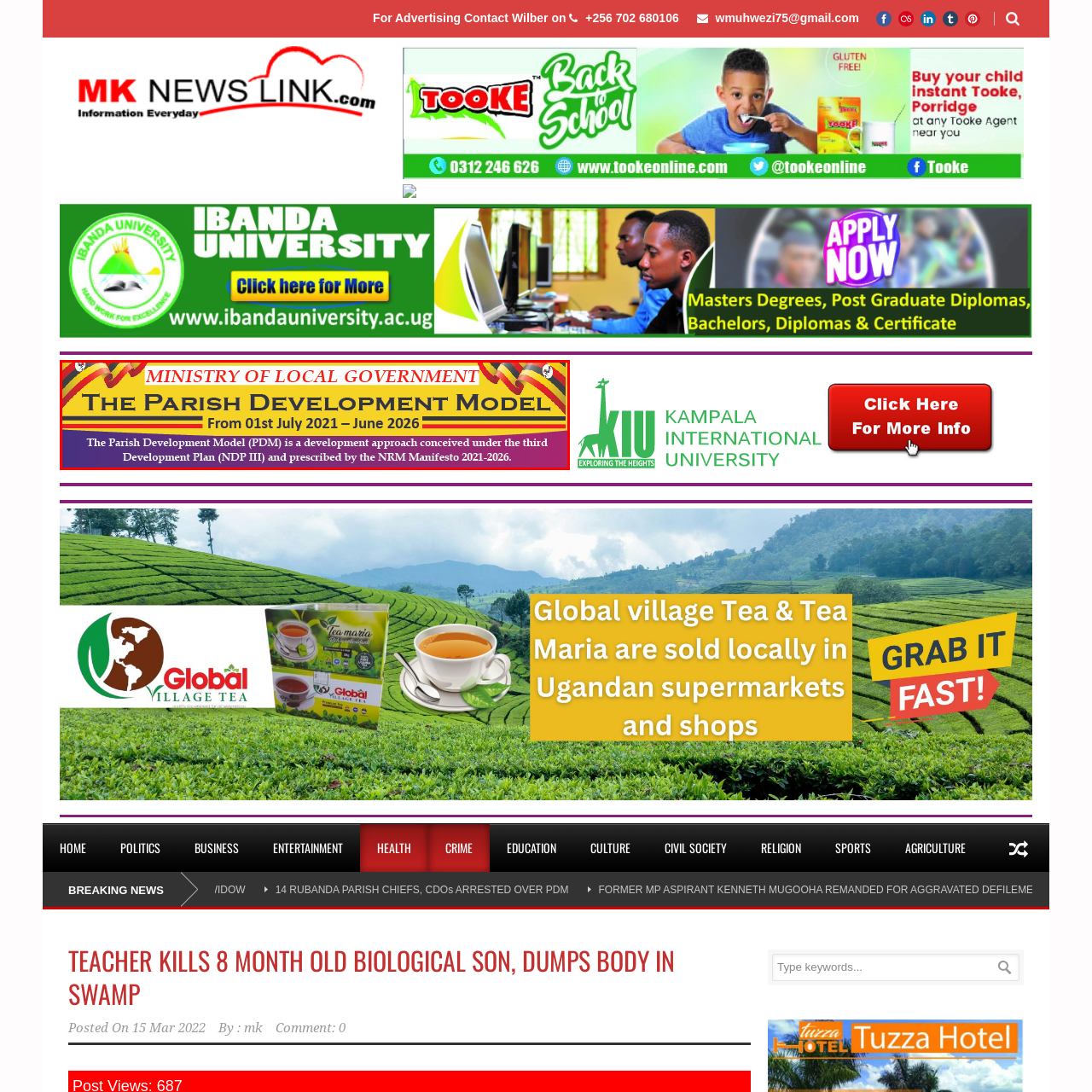Direct your attention to the image enclosed by the red boundary, What colors are prominent in the Ugandan flag? 
Answer concisely using a single word or phrase.

Red and yellow